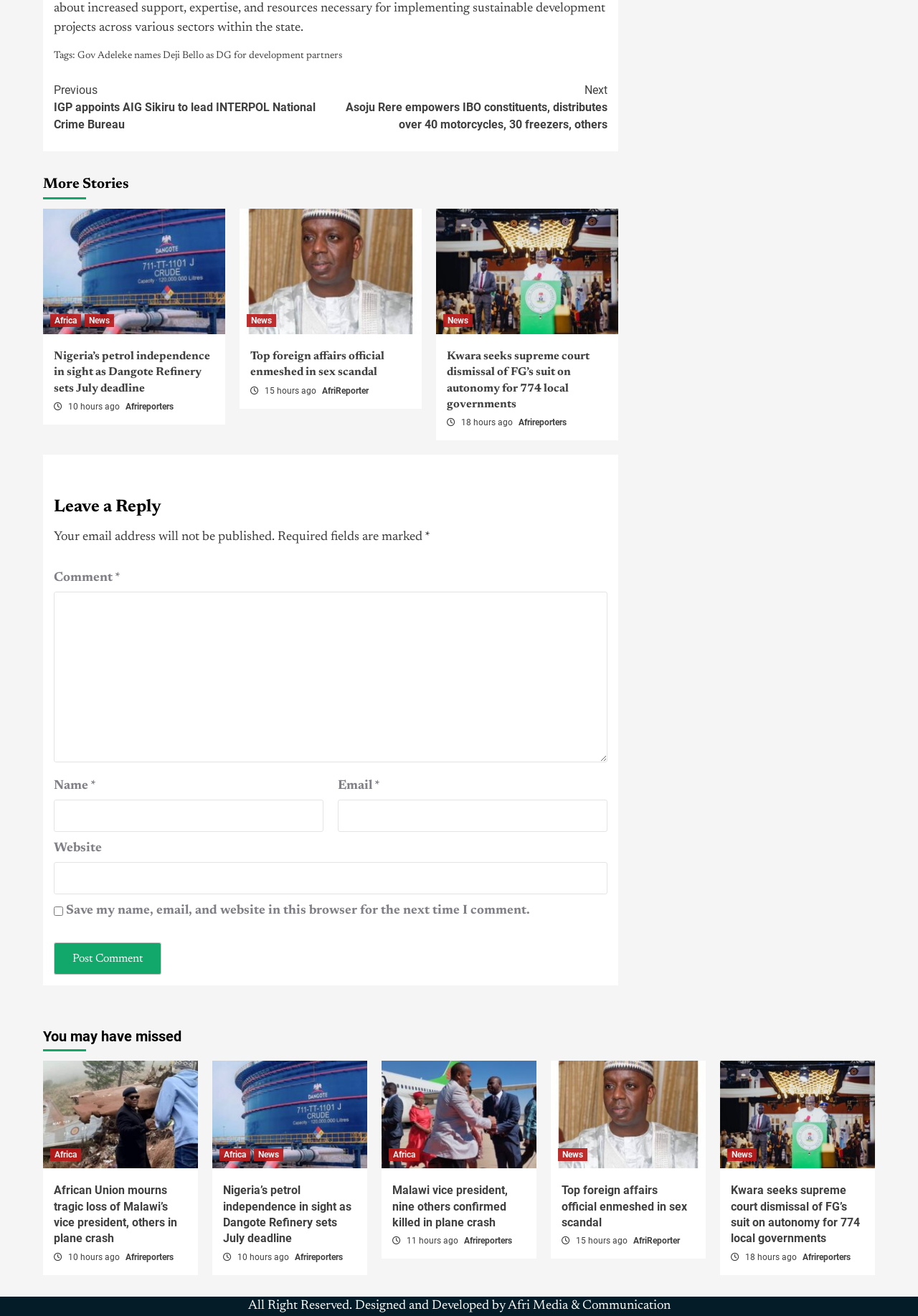What is the topic of the first news article?
Refer to the image and respond with a one-word or short-phrase answer.

Gov Adeleke